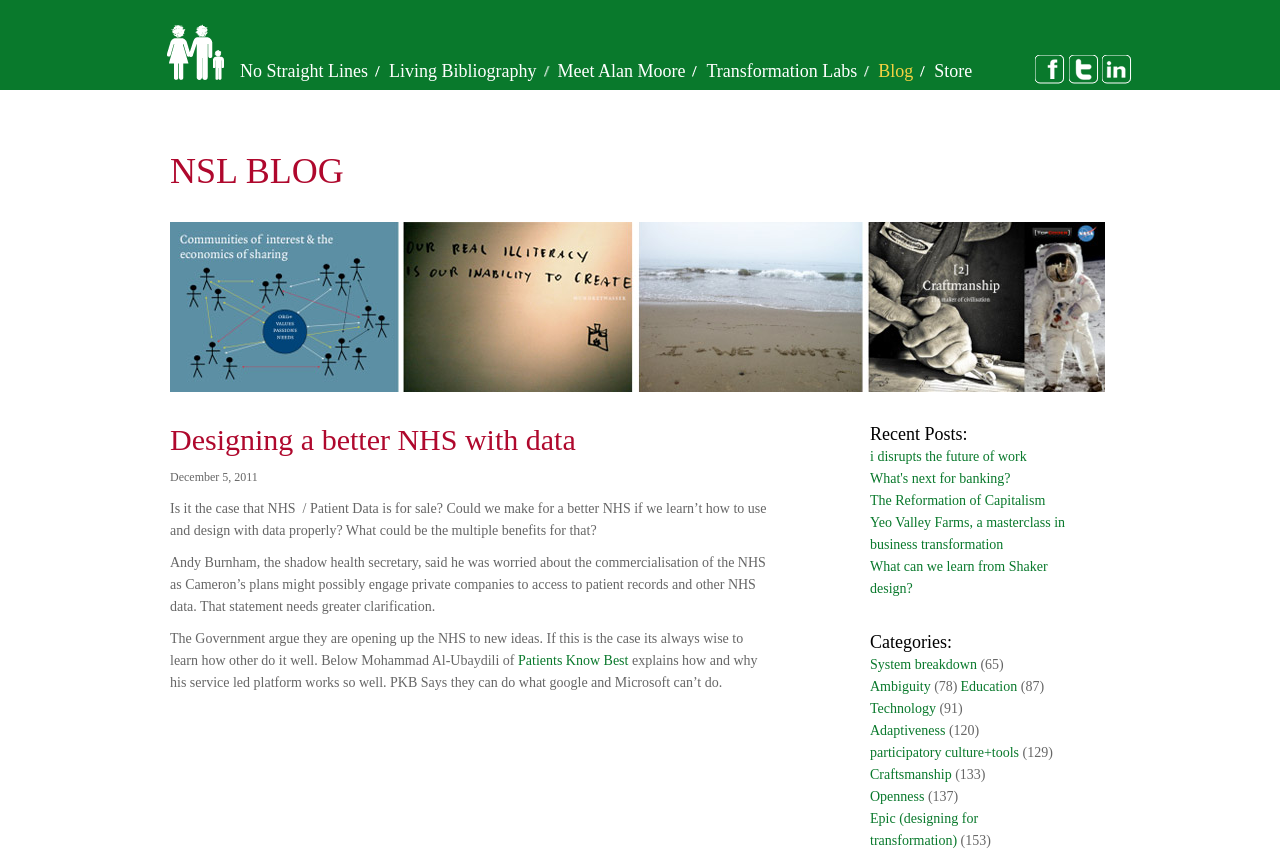Given the description "Store", provide the bounding box coordinates of the corresponding UI element.

[0.73, 0.071, 0.76, 0.094]